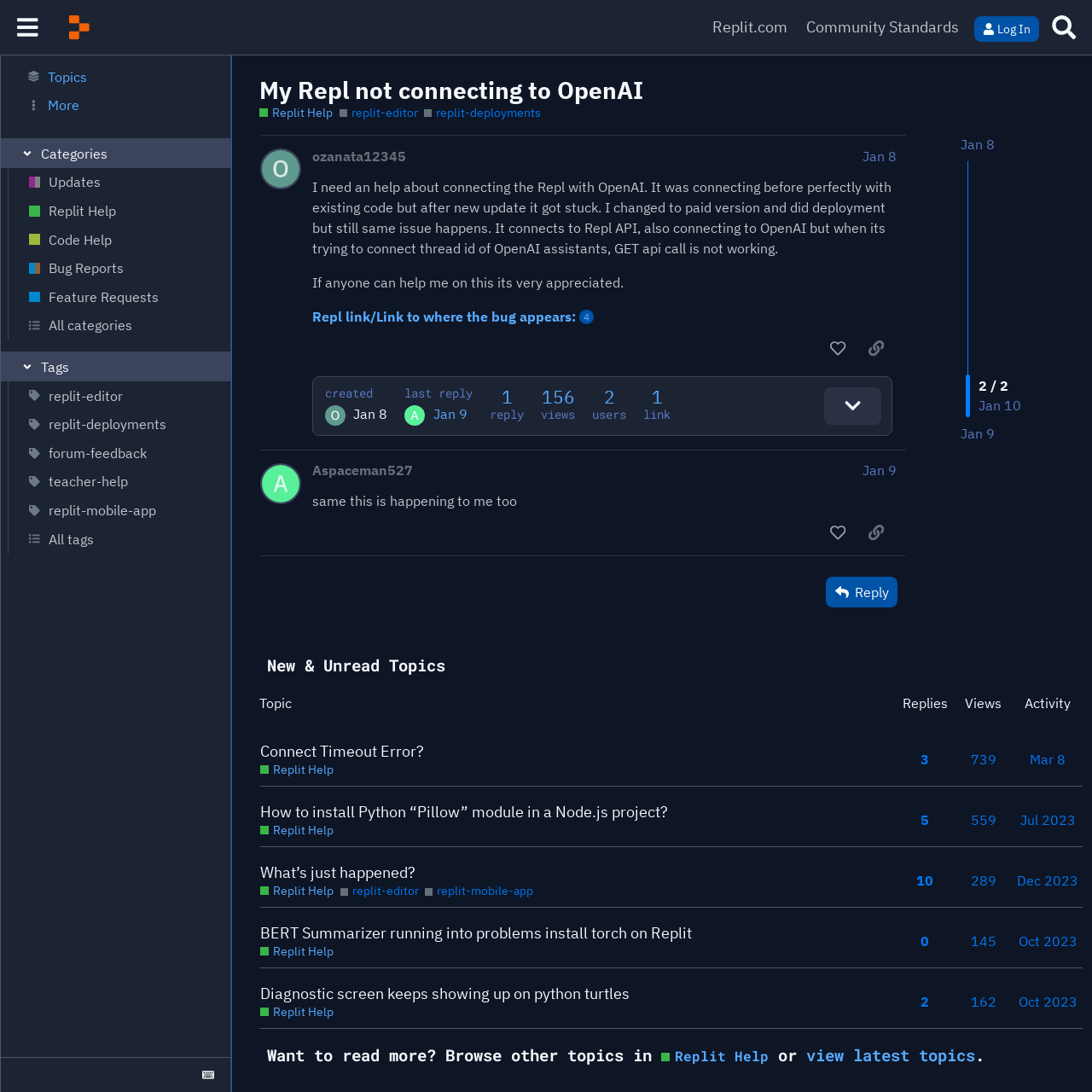Your task is to find and give the main heading text of the webpage.

My Repl not connecting to OpenAI